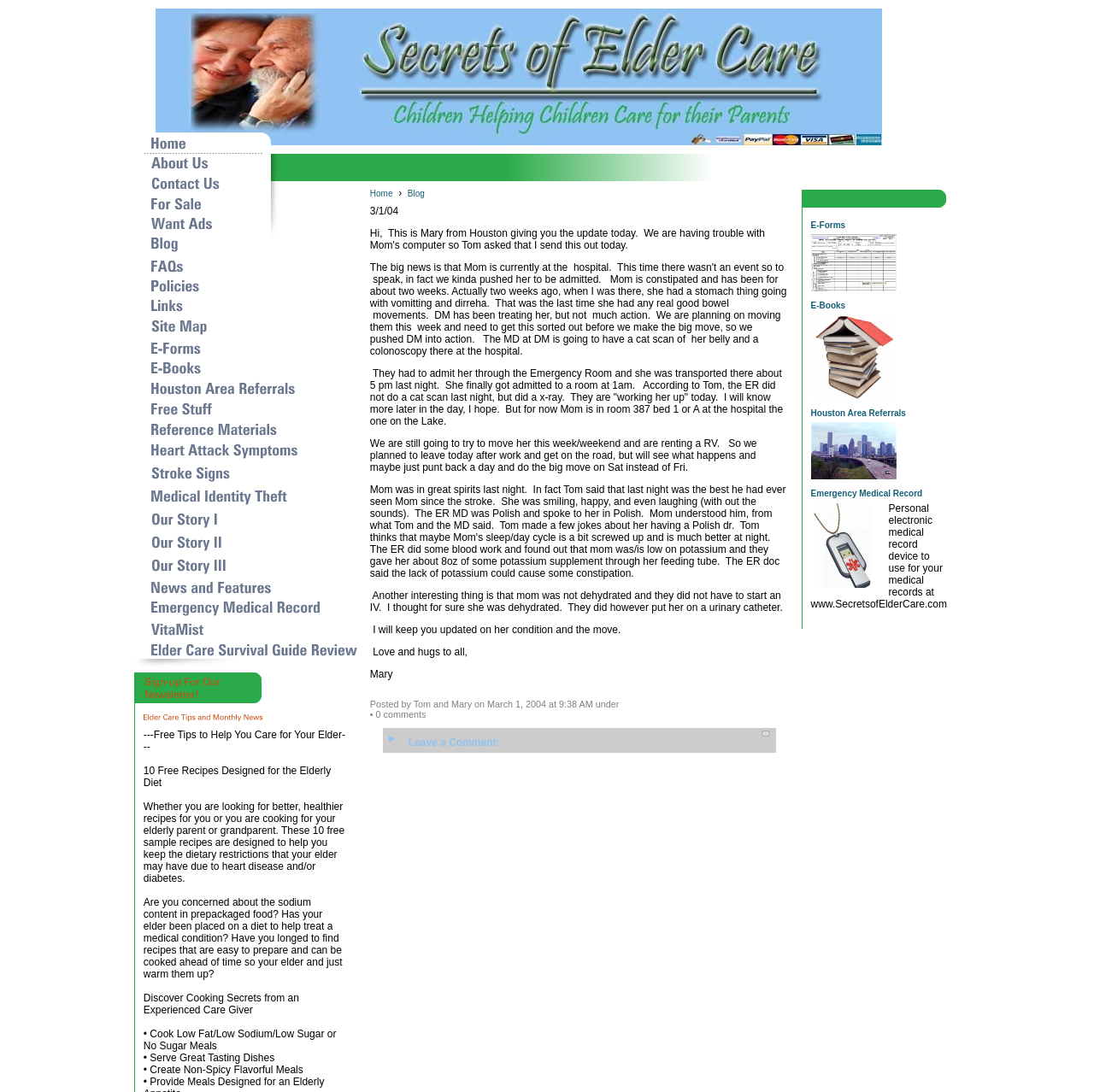What is the text of the first link in the table?
Based on the image content, provide your answer in one word or a short phrase.

Home